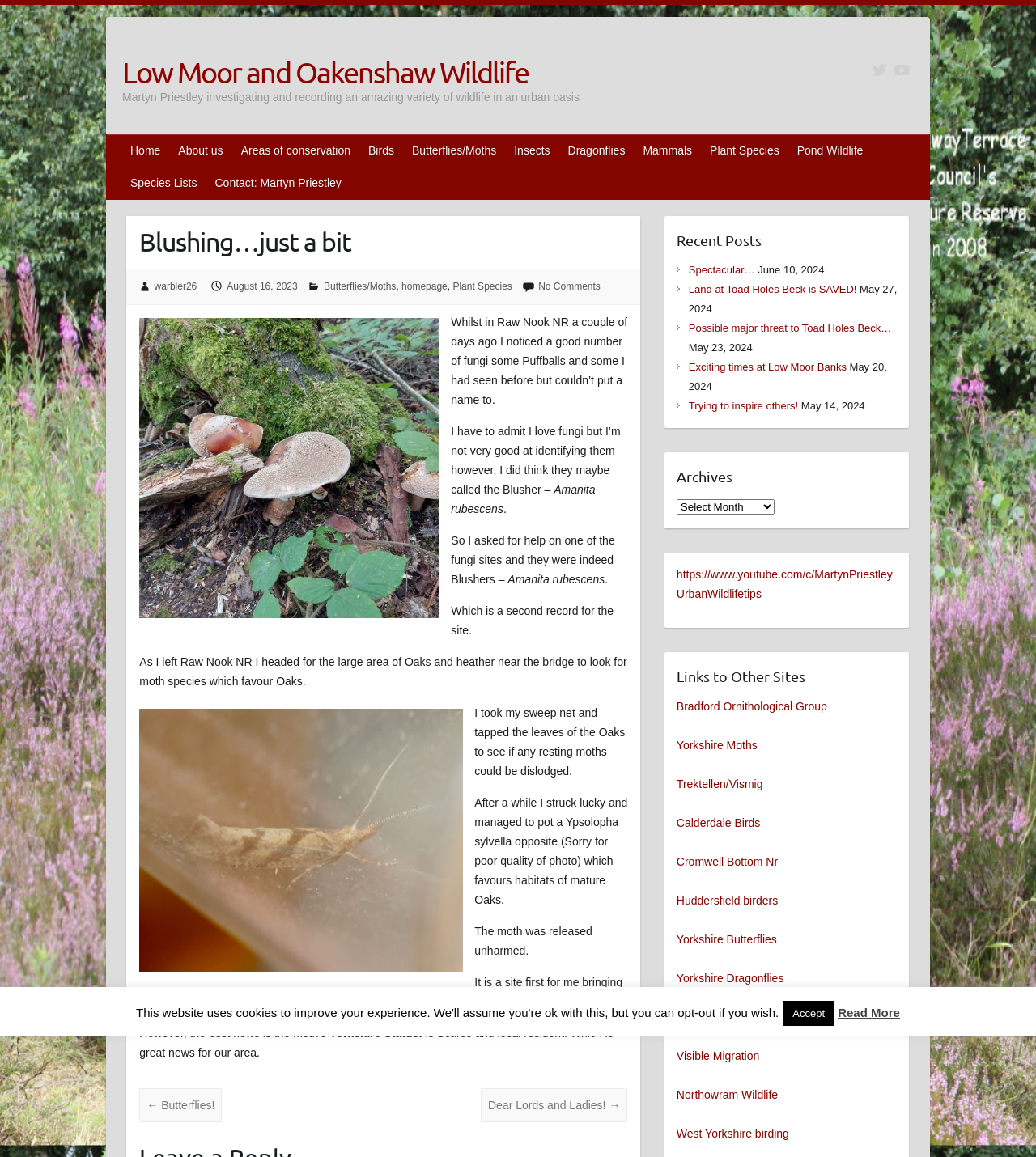Extract the heading text from the webpage.

Low Moor and Oakenshaw Wildlife